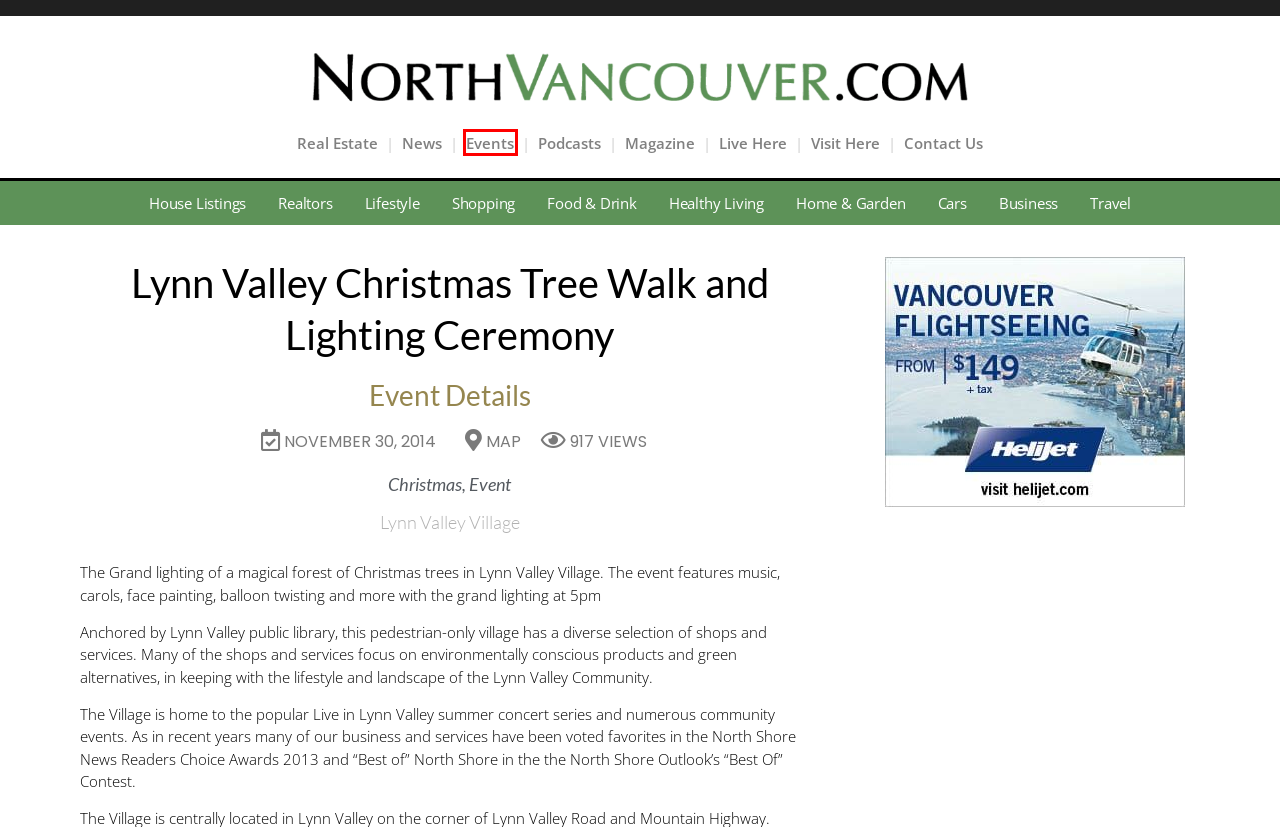You are presented with a screenshot of a webpage that includes a red bounding box around an element. Determine which webpage description best matches the page that results from clicking the element within the red bounding box. Here are the candidates:
A. Contact Us – NorthVancouver.com – North Vancouver, BC
B. Real Estate – NorthVancouver.com – North Vancouver, BC
C. Visitors – NorthVancouver.com – North Vancouver, BC
D. News – NorthVancouver.com – North Vancouver, BC
E. Magazine – NorthVancouver.com – North Vancouver, BC
F. Community – NorthVancouver.com – North Vancouver, BC
G. West Vancouver Podcasts – WestVancouver.com – West Vancouver, BC
H. Events Calendar – NorthVancouver.com – North Vancouver, BC

H